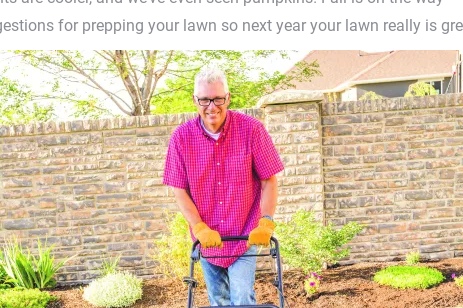Using the information in the image, could you please answer the following question in detail:
What season is the image depicting?

The image depicts a vibrant autumn atmosphere, with lush green grass and well-manicured plants, which suggests that the article is focusing on preparing the lawn for the fall season.